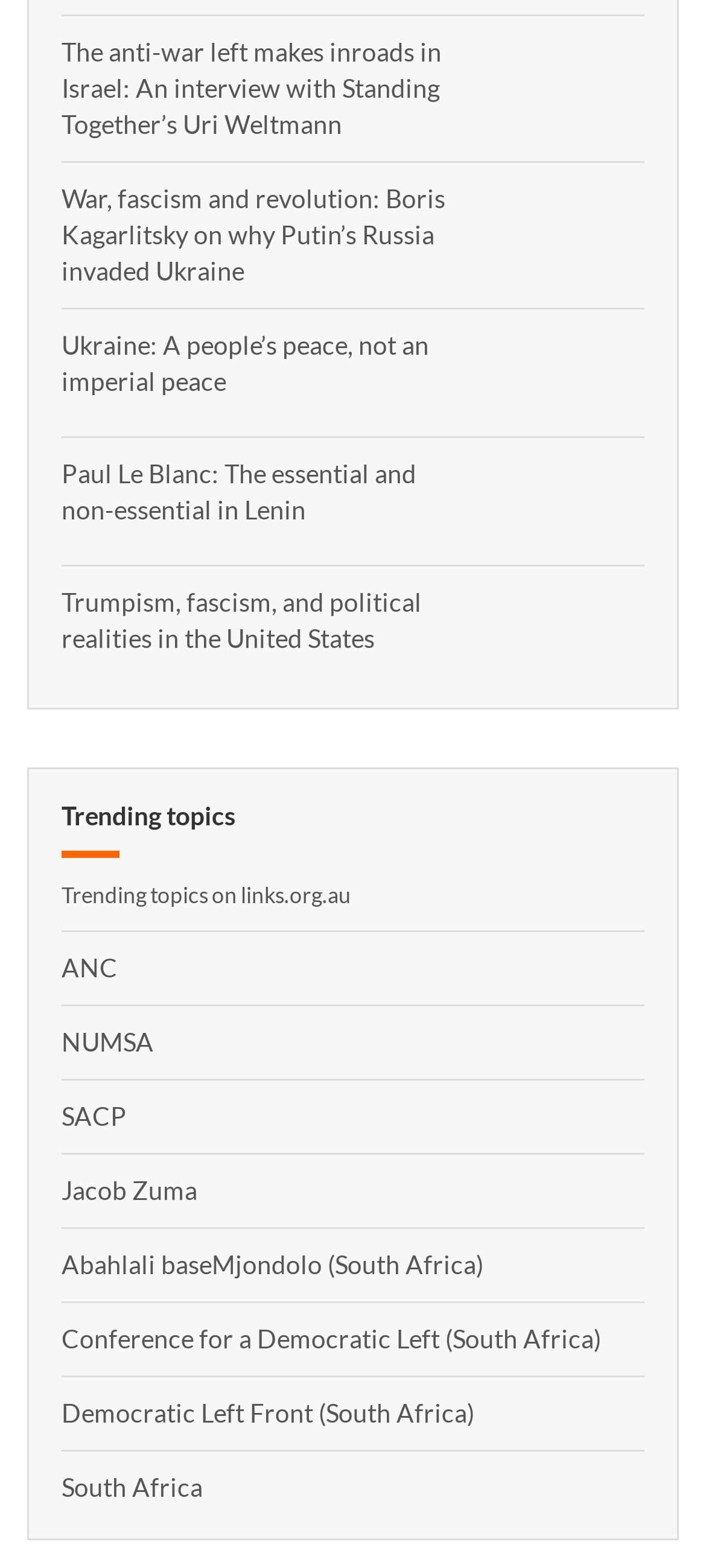Please determine the bounding box coordinates of the clickable area required to carry out the following instruction: "Explore the topic of Ukraine peace". The coordinates must be four float numbers between 0 and 1, represented as [left, top, right, bottom].

[0.087, 0.209, 0.665, 0.255]